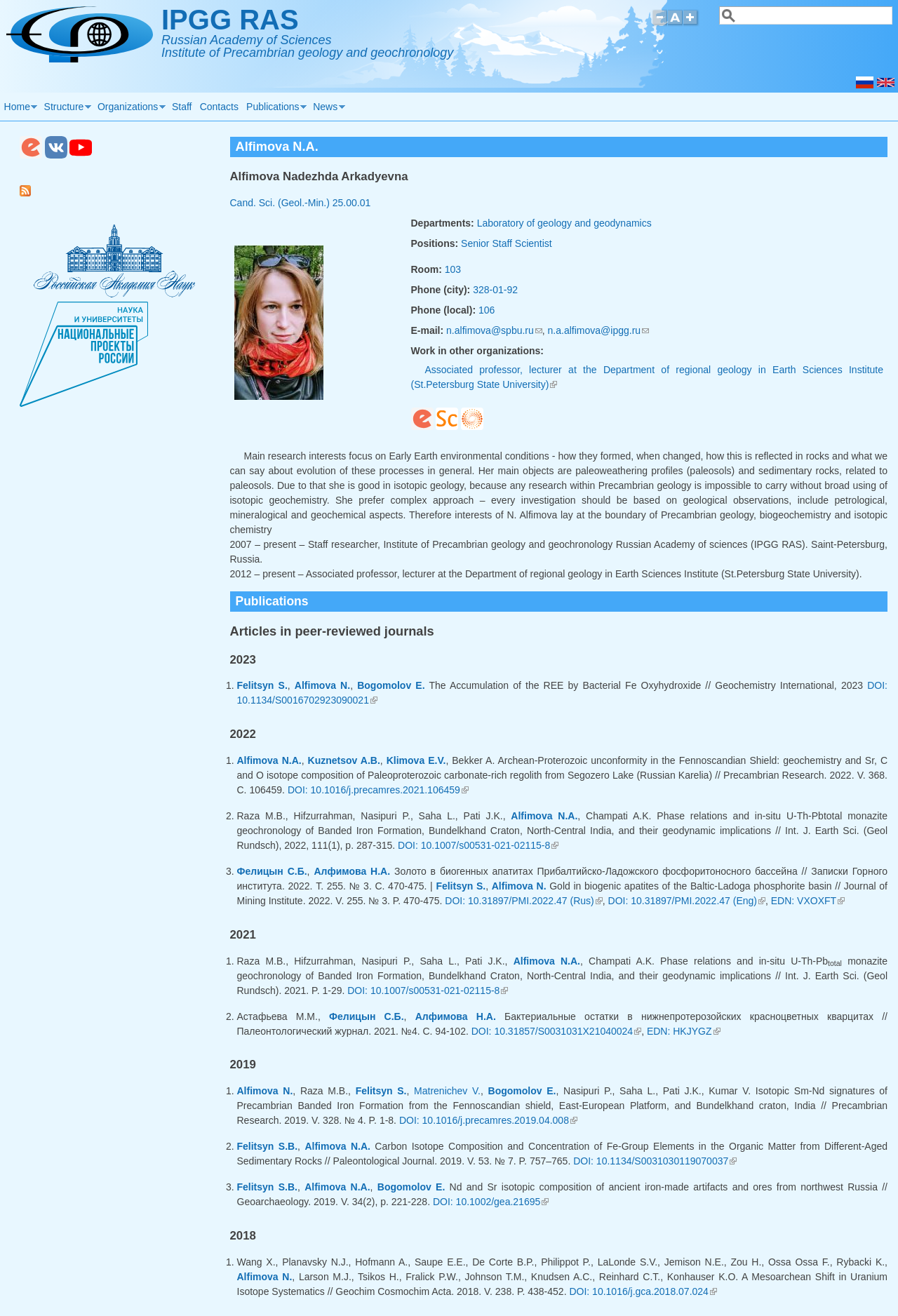Refer to the screenshot and give an in-depth answer to this question: What is the phone number of the researcher?

The phone number of the researcher can be found in the 'LayoutTableCell' with the text 'Phone (city): 328-01-92'. This information is also linked to '328-01-92'.